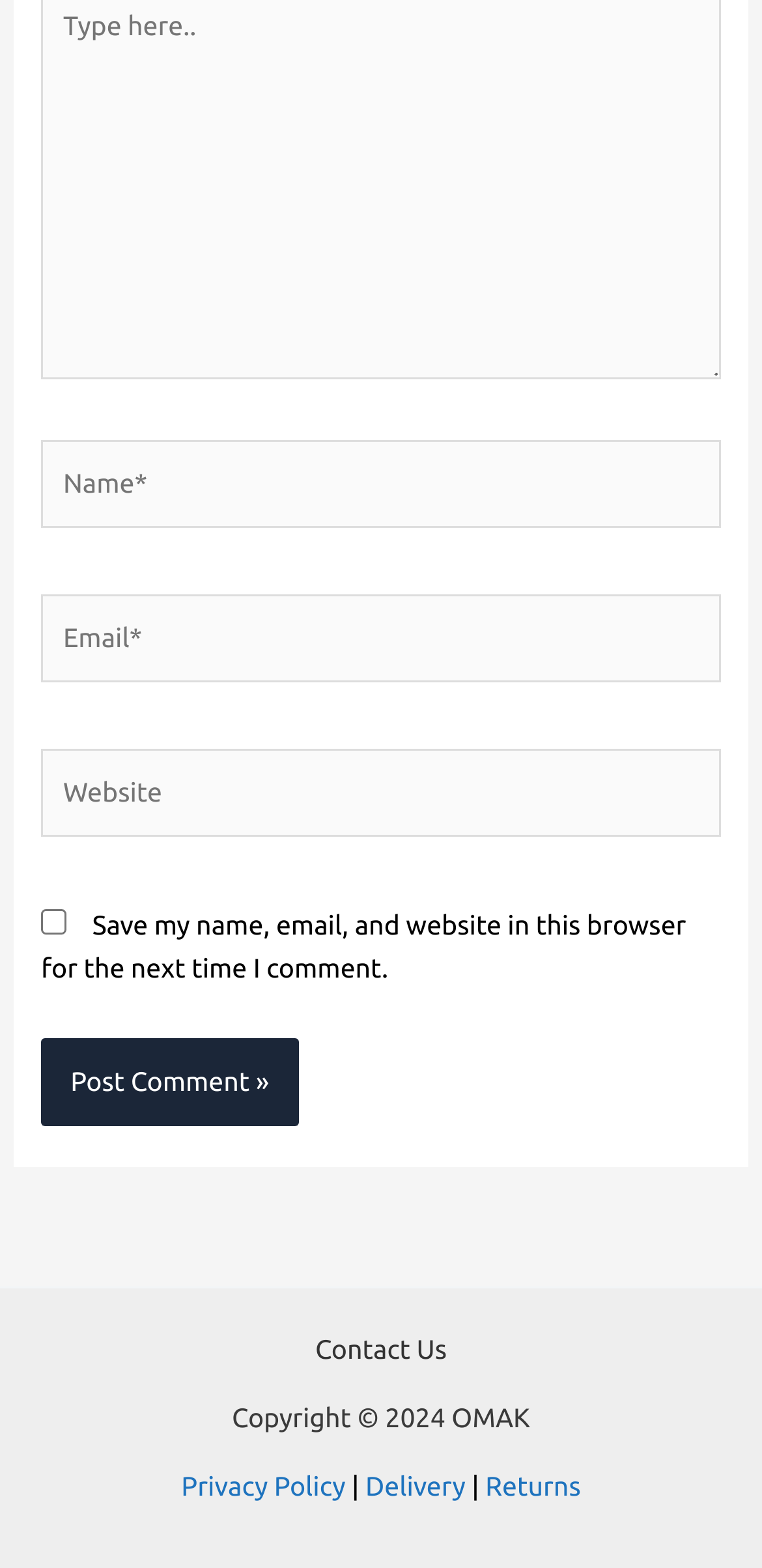Identify the bounding box coordinates of the clickable region required to complete the instruction: "Enter your name". The coordinates should be given as four float numbers within the range of 0 and 1, i.e., [left, top, right, bottom].

[0.054, 0.28, 0.946, 0.336]